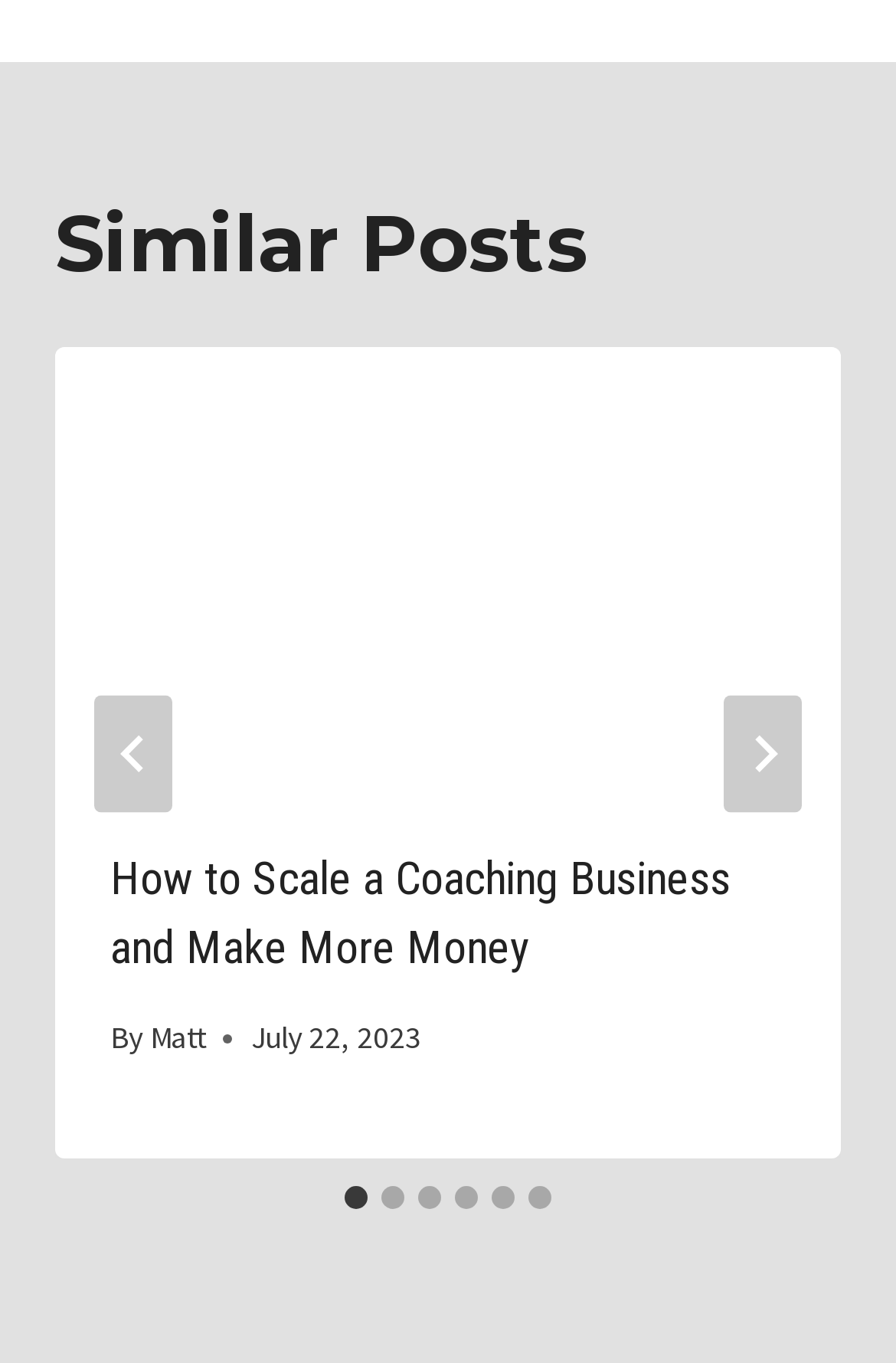What is the date of the first post?
Give a single word or phrase as your answer by examining the image.

July 22, 2023